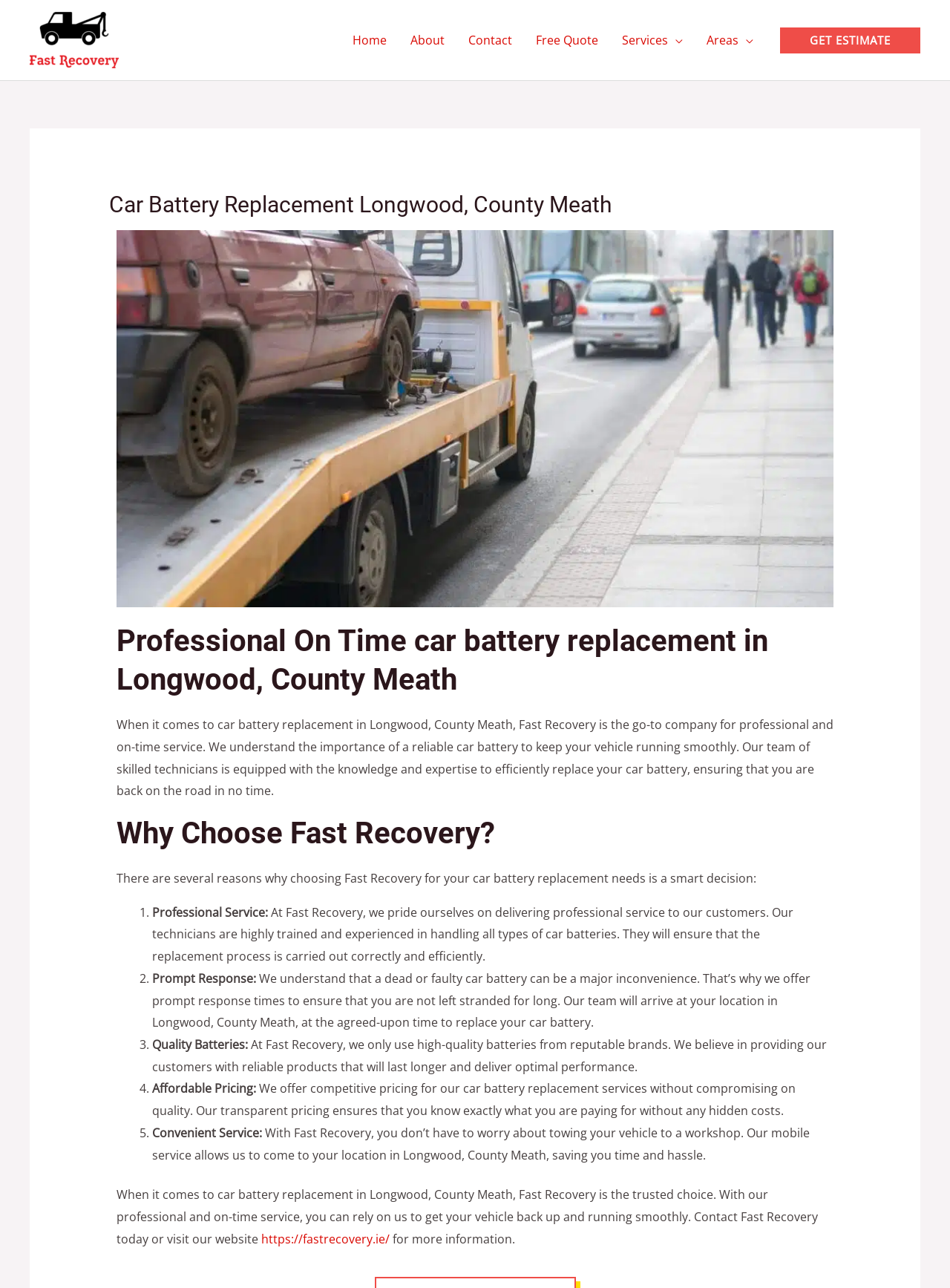Identify the bounding box coordinates for the UI element described by the following text: "alt="FastRecovery Logo"". Provide the coordinates as four float numbers between 0 and 1, in the format [left, top, right, bottom].

[0.031, 0.024, 0.125, 0.036]